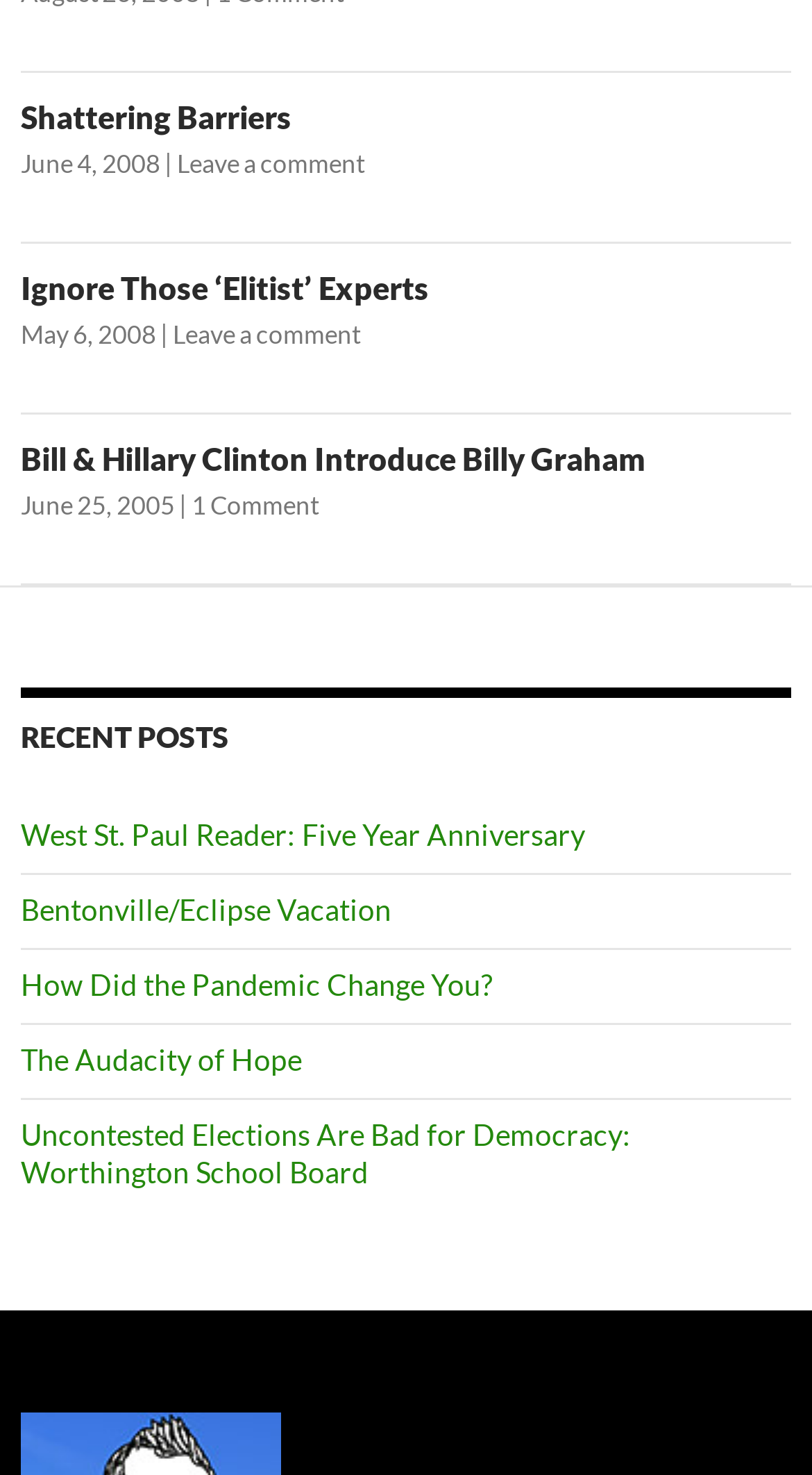From the element description: "The Audacity of Hope", extract the bounding box coordinates of the UI element. The coordinates should be expressed as four float numbers between 0 and 1, in the order [left, top, right, bottom].

[0.026, 0.706, 0.372, 0.73]